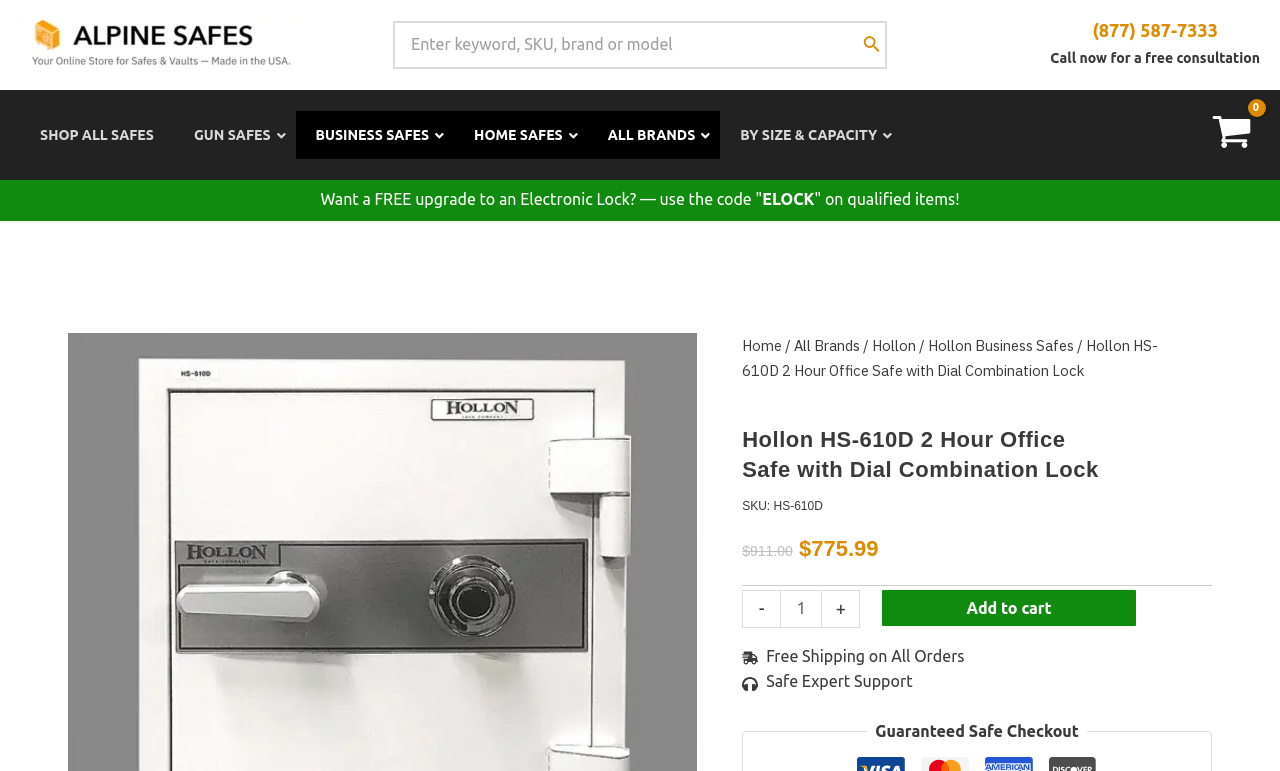Can you specify the bounding box coordinates of the area that needs to be clicked to fulfill the following instruction: "Call now for a free consultation"?

[0.853, 0.03, 0.951, 0.052]